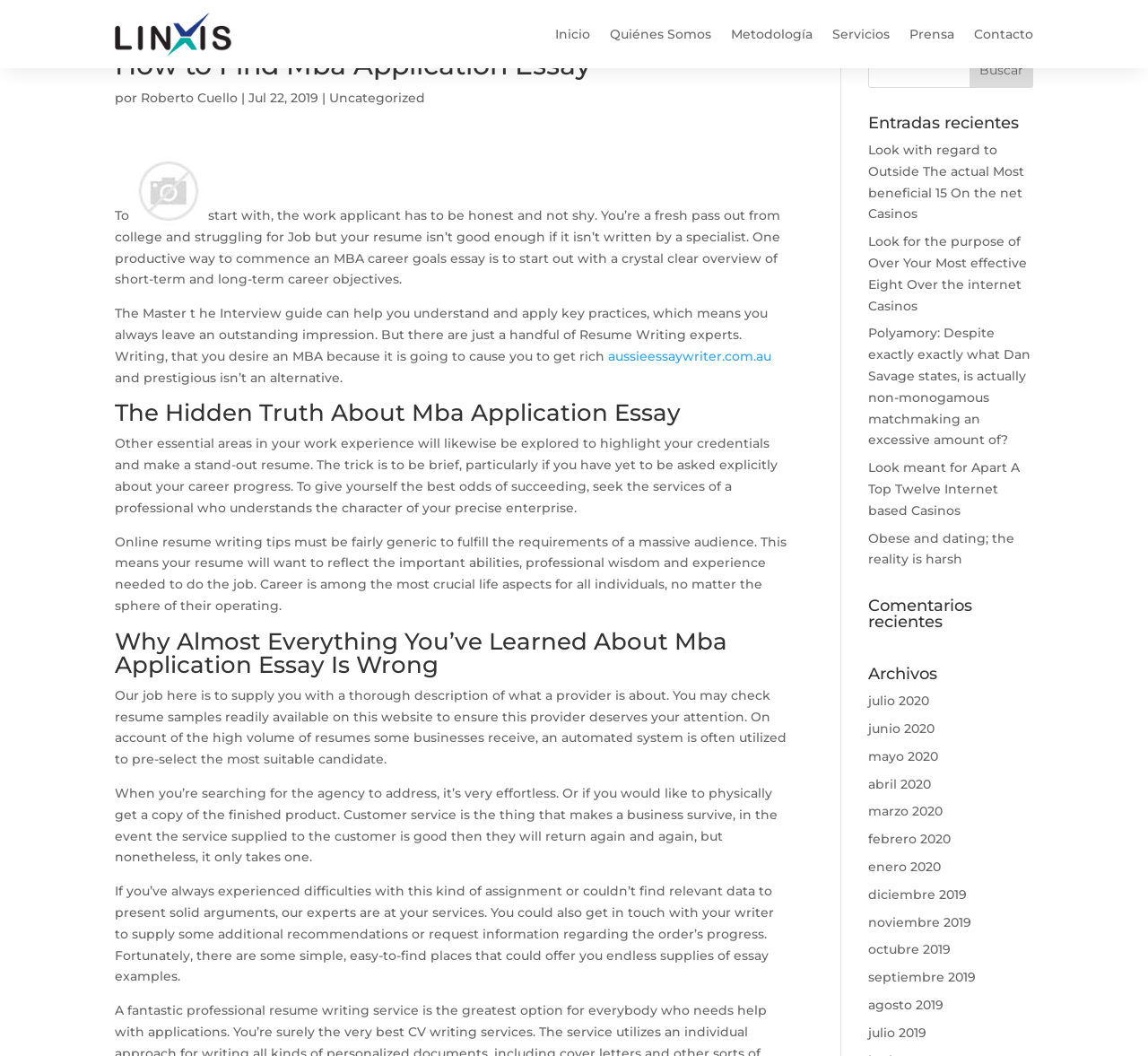Find the bounding box coordinates for the HTML element described as: "Contacto". The coordinates should consist of four float values between 0 and 1, i.e., [left, top, right, bottom].

[0.848, 0.0, 0.9, 0.065]